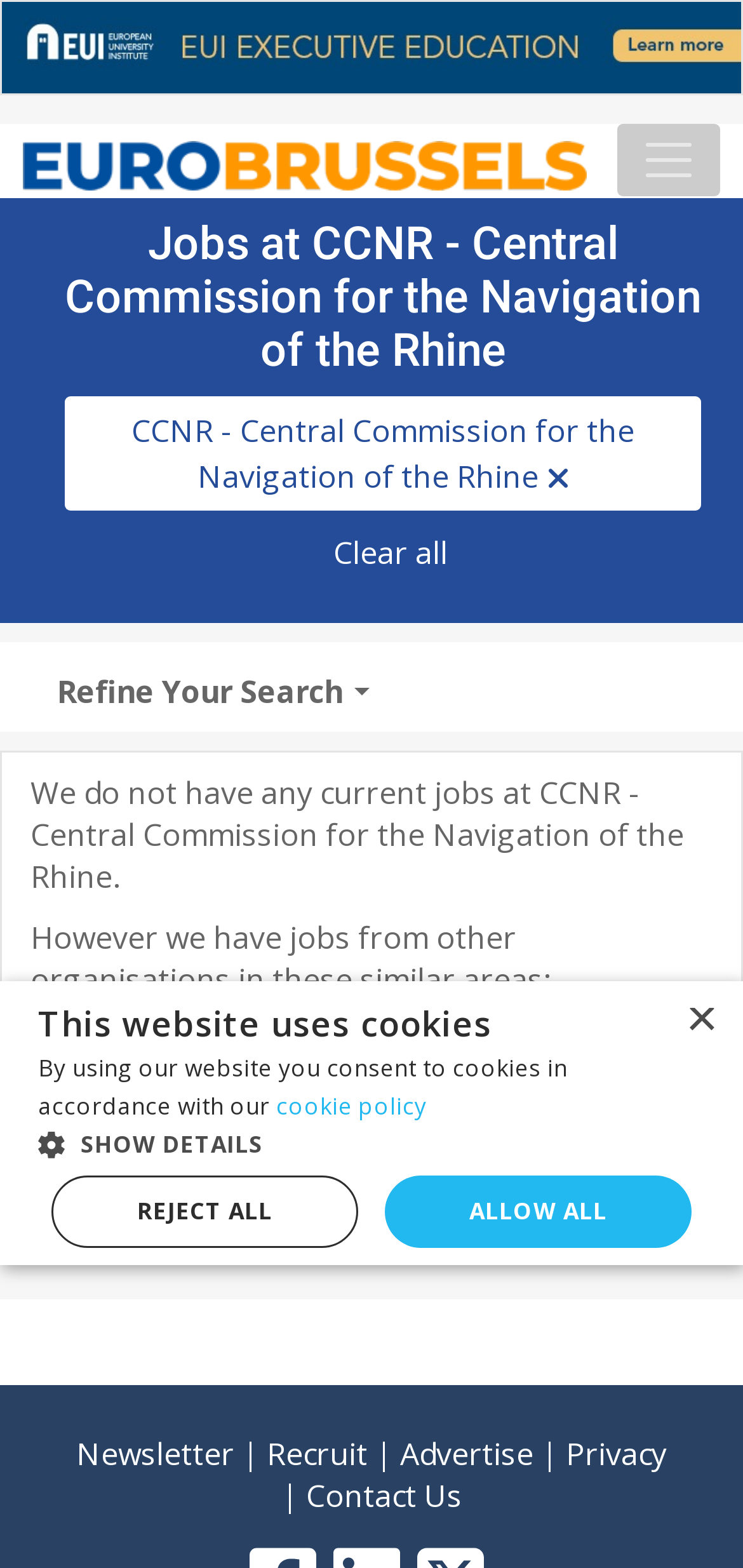Using the element description France, predict the bounding box coordinates for the UI element. Provide the coordinates in (top-left x, top-left y, bottom-right x, bottom-right y) format with values ranging from 0 to 1.

[0.092, 0.656, 0.221, 0.683]